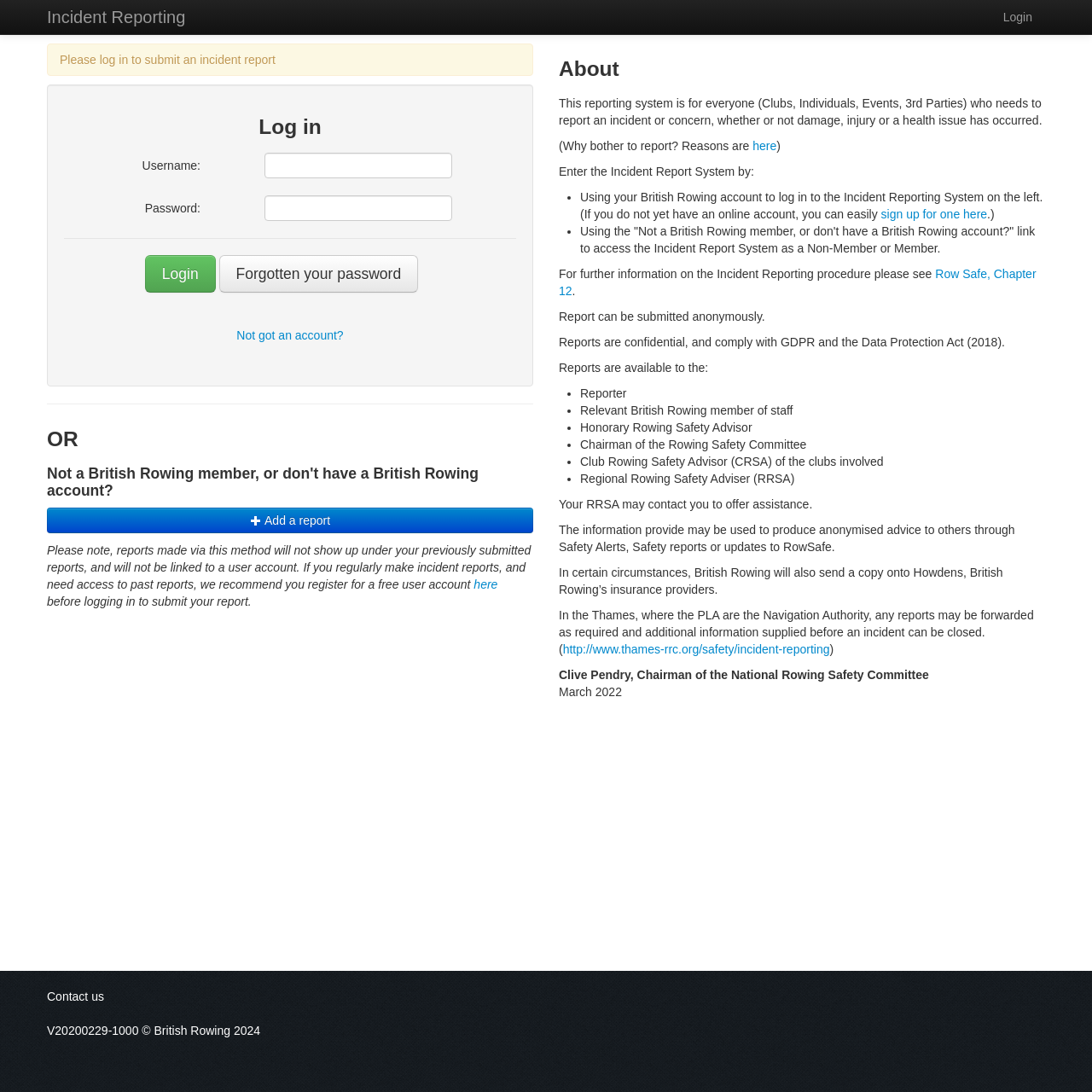Give a detailed account of the webpage.

The webpage is titled "British Rowing Incident Reporting" and has a prominent link to "Incident Reporting" at the top left corner. To the top right, there is a "Login" link. Below the title, there is a message prompting users to log in to submit an incident report. 

The login section is divided into two parts. On the left, there is a "Log in" heading, followed by a username and password input field, a "Login" button, and links to "Forgotten your password" and "Not got an account?". On the right, there is an "OR" heading, followed by a message explaining that non-members can also submit reports, and a link to "Add a report". 

Below the login section, there is a horizontal separator, followed by an "About" heading. The "About" section explains the purpose of the incident reporting system, which is for everyone to report incidents or concerns, whether or not damage, injury, or a health issue has occurred. There are also links to "Why bother to report?" and "Row Safe, Chapter 12" for further information.

The webpage also provides information on how to enter the incident report system, either by using a British Rowing account or as a non-member. Additionally, it explains that reports can be submitted anonymously and are confidential, complying with GDPR and the Data Protection Act (2018). The reports are available to the reporter, relevant British Rowing staff, and other authorities.

At the bottom of the page, there are links to "Contact us" and "British Rowing", along with a copyright notice.